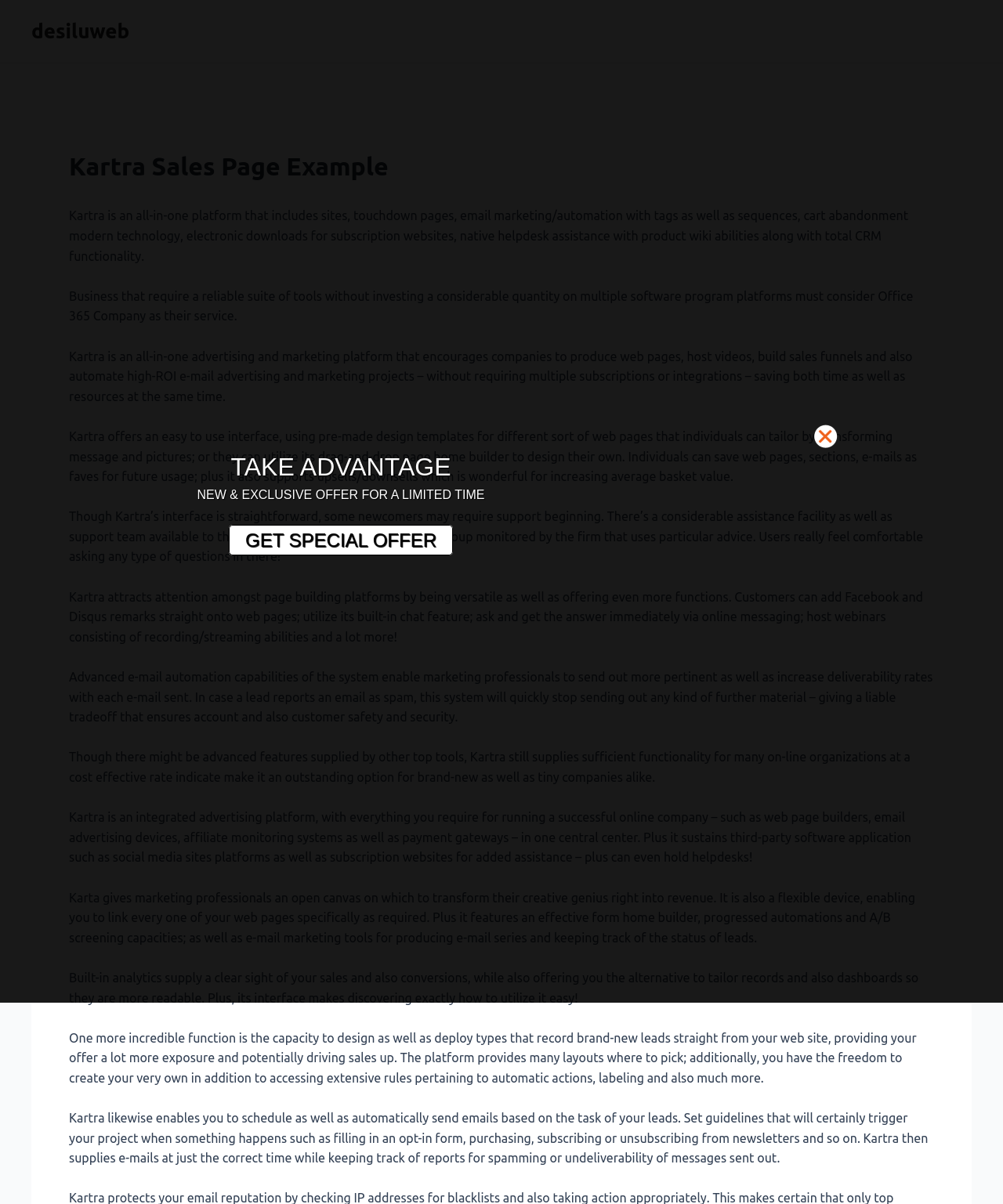What is Kartra?
Please respond to the question with a detailed and informative answer.

Based on the webpage content, Kartra is described as an all-in-one platform that includes sites, touchdown pages, email marketing/automation with tags as well as sequences, cart abandonment technology, electronic downloads for subscription websites, native helpdesk support with product wiki abilities along with total CRM functionality.